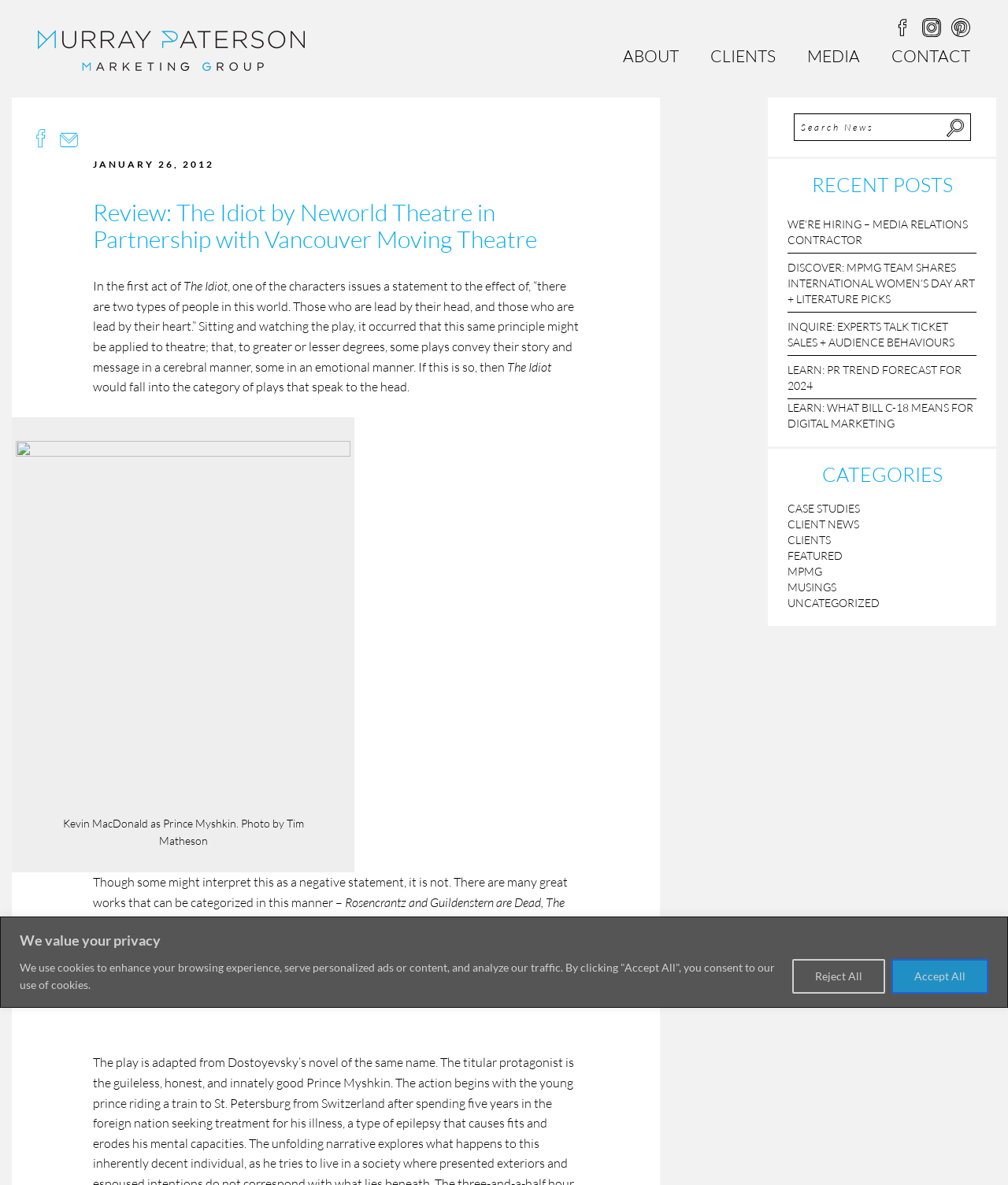Locate and generate the text content of the webpage's heading.

Review: The Idiot by Neworld Theatre in Partnership with Vancouver Moving Theatre